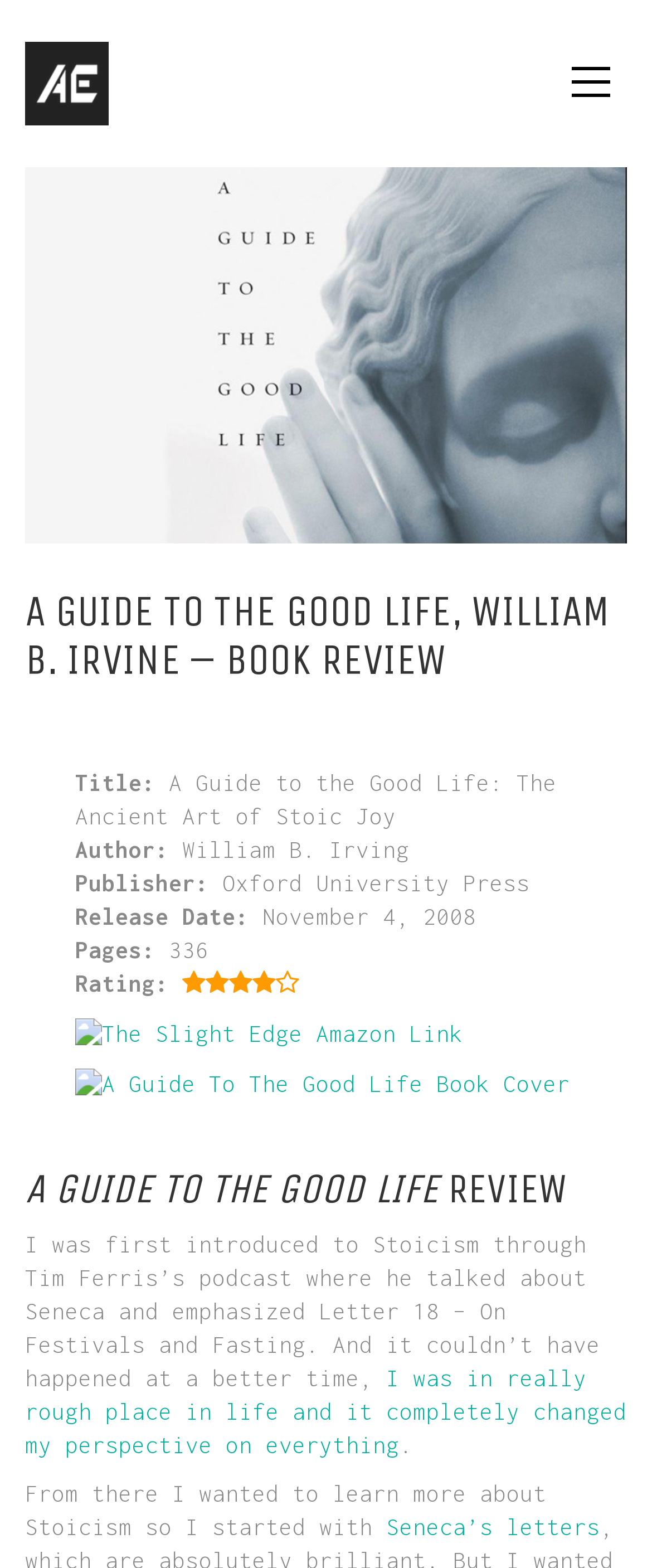How many pages does the book have?
Answer the question with as much detail as you can, using the image as a reference.

I found the number of pages of the book by looking at the StaticText element with the text '336' which is located below the label 'Pages:'.